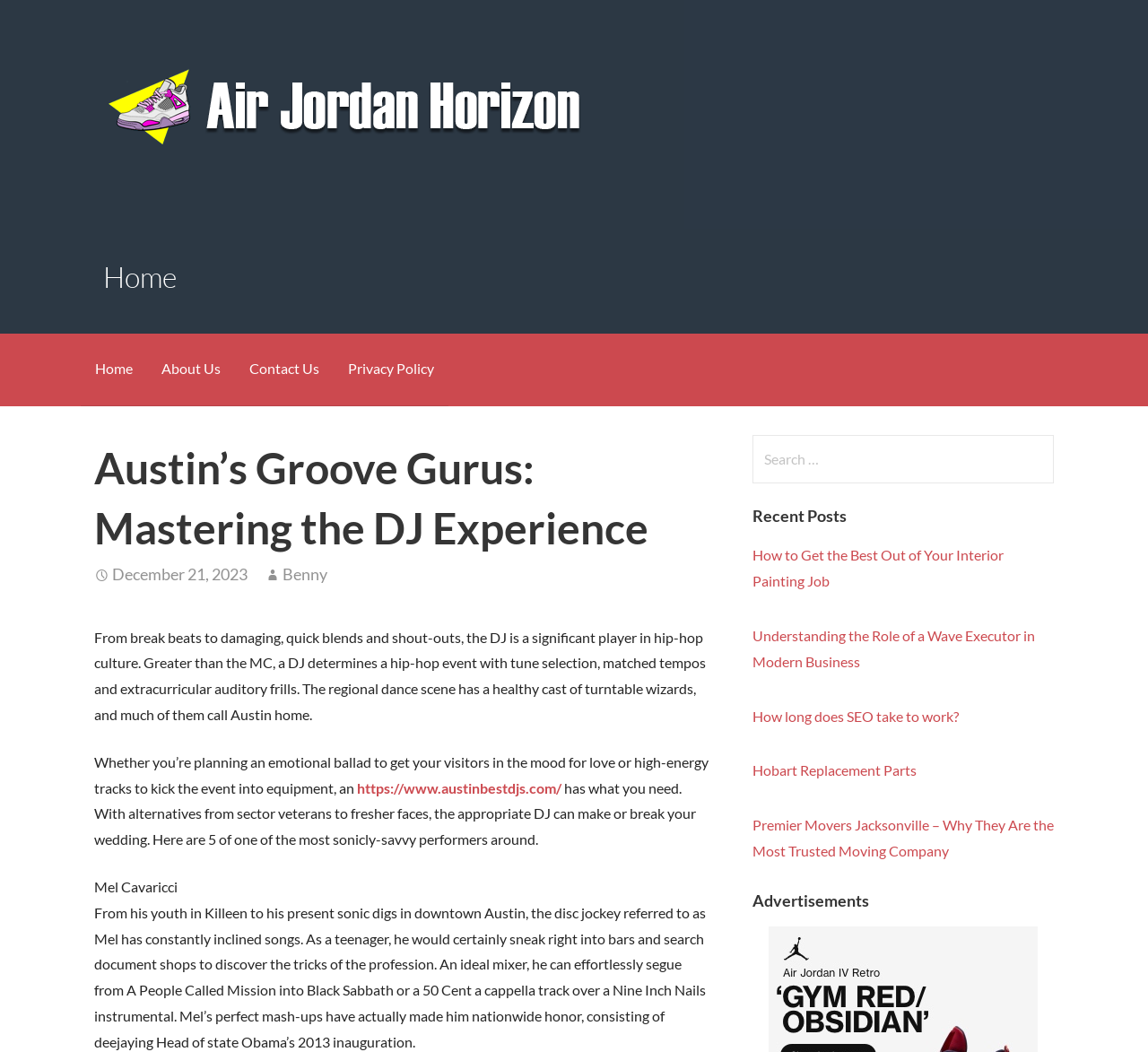Based on the element description, predict the bounding box coordinates (top-left x, top-left y, bottom-right x, bottom-right y) for the UI element in the screenshot: Privacy Policy

[0.291, 0.317, 0.391, 0.386]